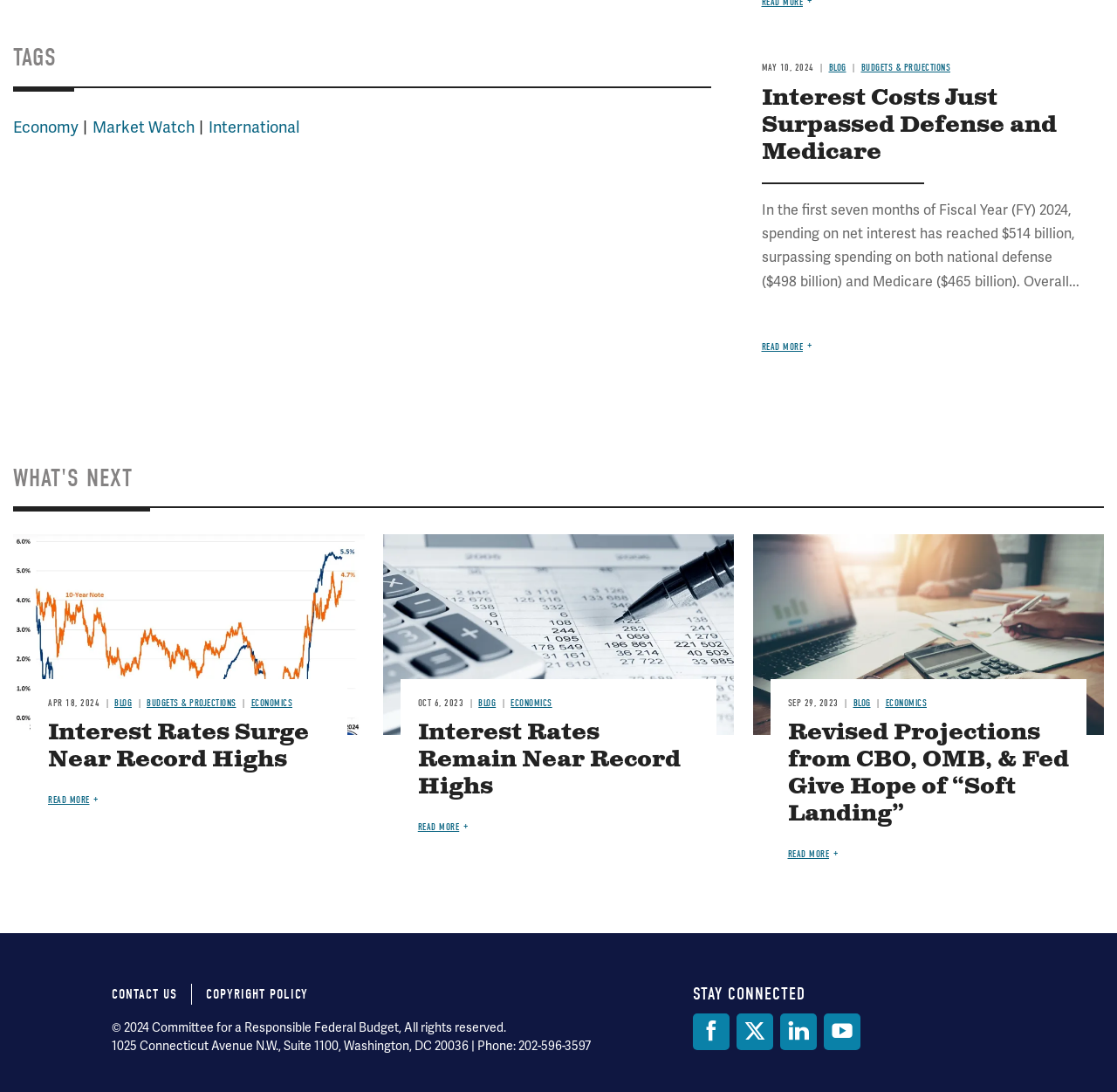How many articles are on the webpage?
Using the image as a reference, answer the question with a short word or phrase.

3